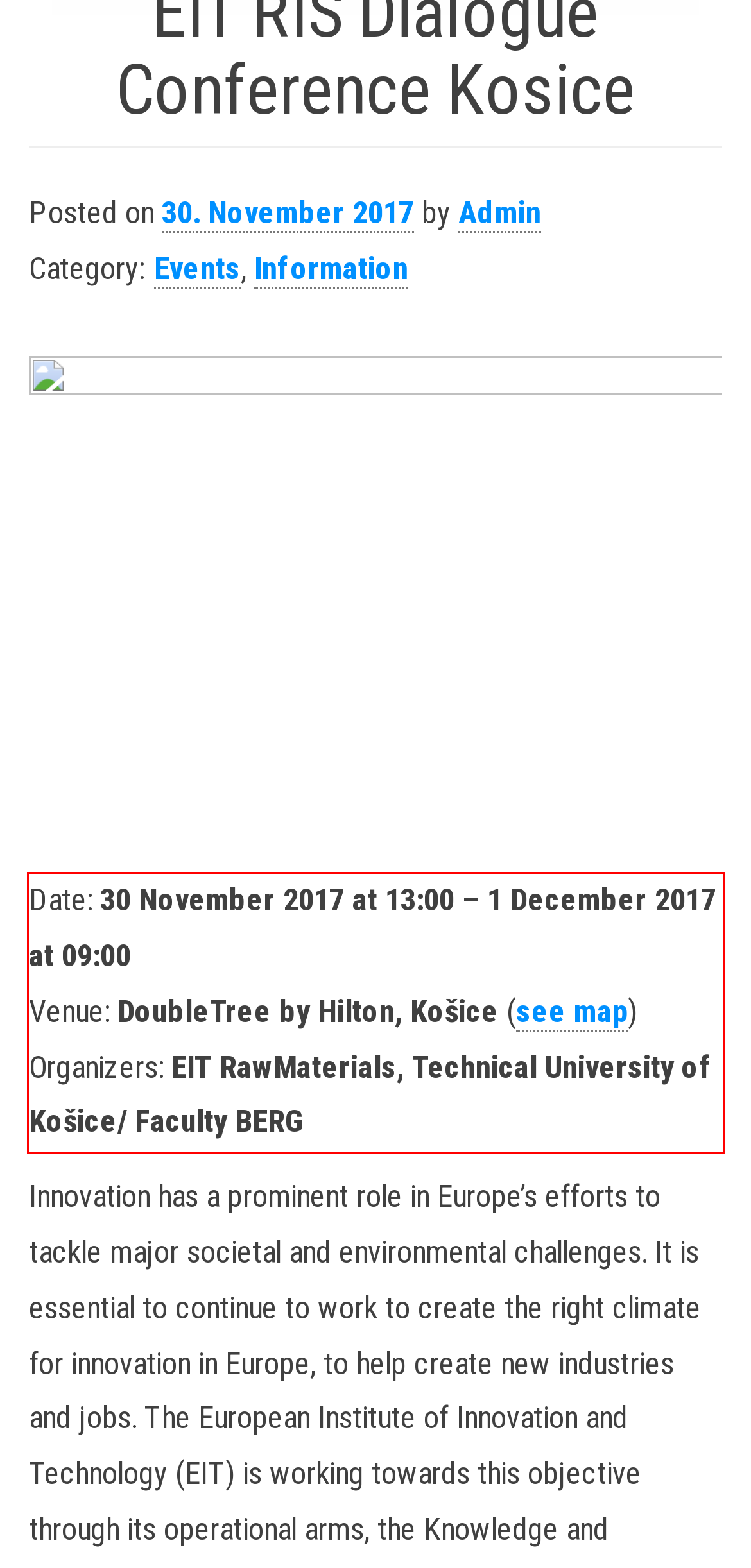You are given a screenshot showing a webpage with a red bounding box. Perform OCR to capture the text within the red bounding box.

Date: 30 November 2017 at 13:00 – 1 December 2017 at 09:00 Venue: DoubleTree by Hilton, Košice (see map) Organizers: EIT RawMaterials, Technical University of Košice/ Faculty BERG